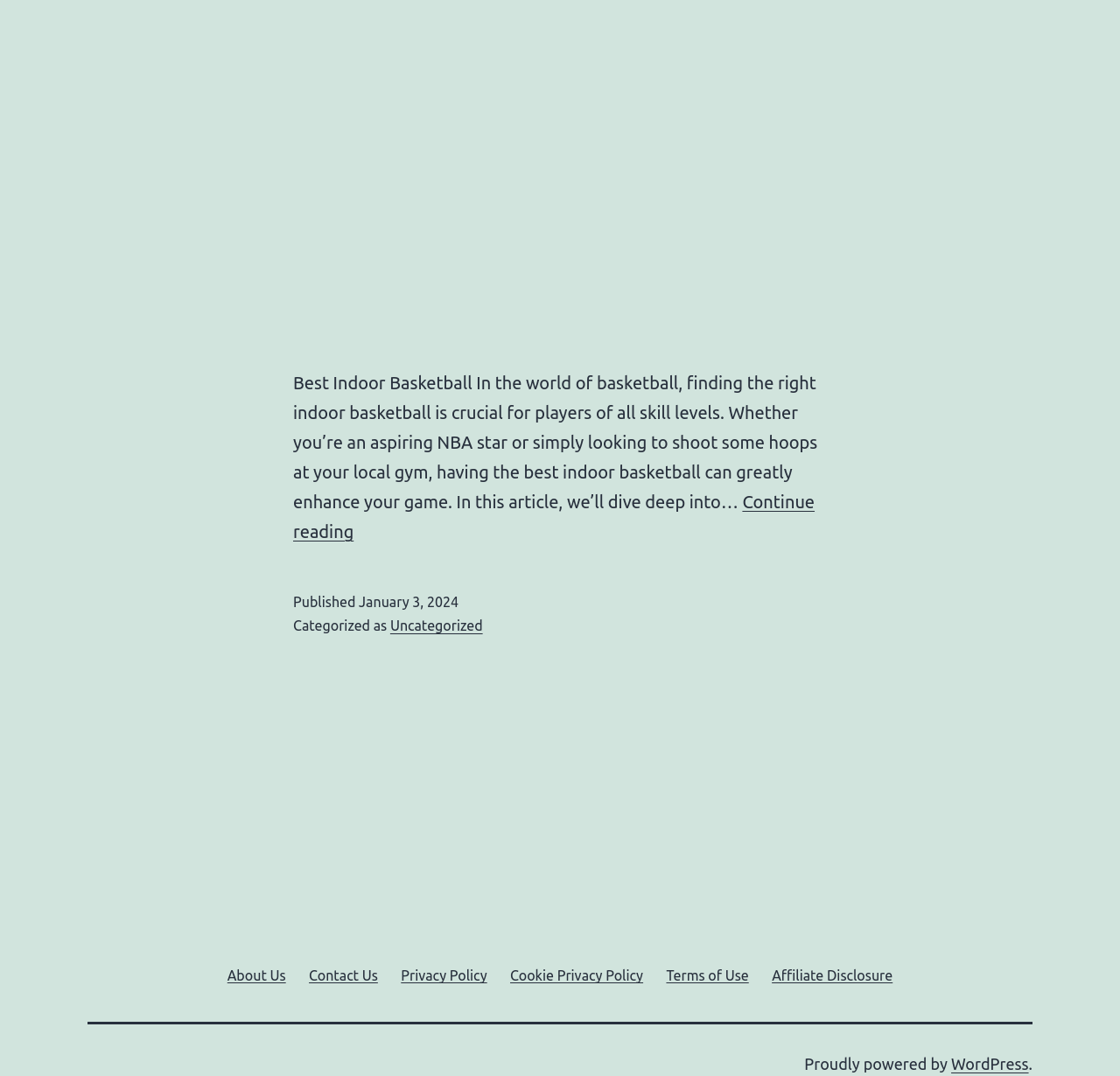Pinpoint the bounding box coordinates of the clickable area needed to execute the instruction: "Visit the about us page". The coordinates should be specified as four float numbers between 0 and 1, i.e., [left, top, right, bottom].

[0.193, 0.885, 0.266, 0.927]